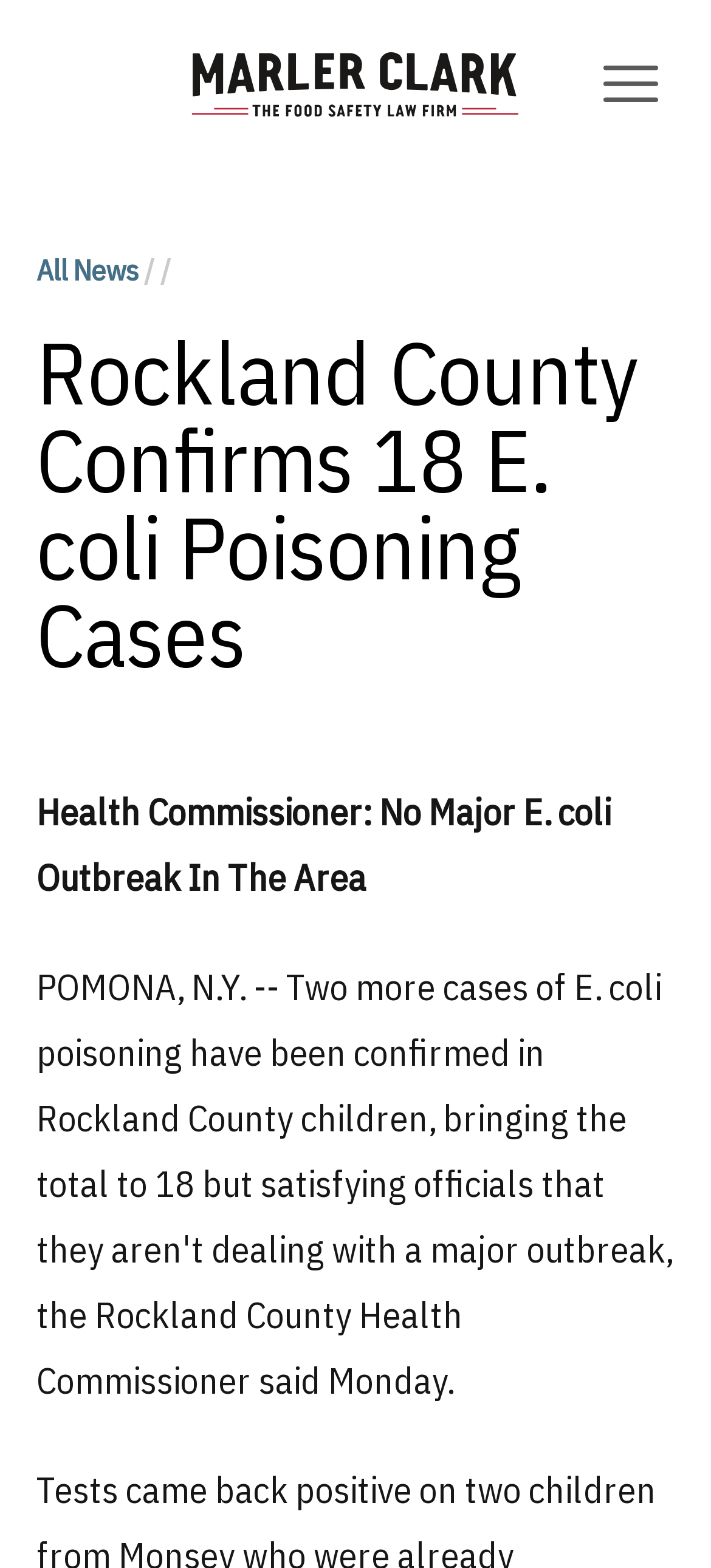What is the category of the news?
Answer briefly with a single word or phrase based on the image.

All News